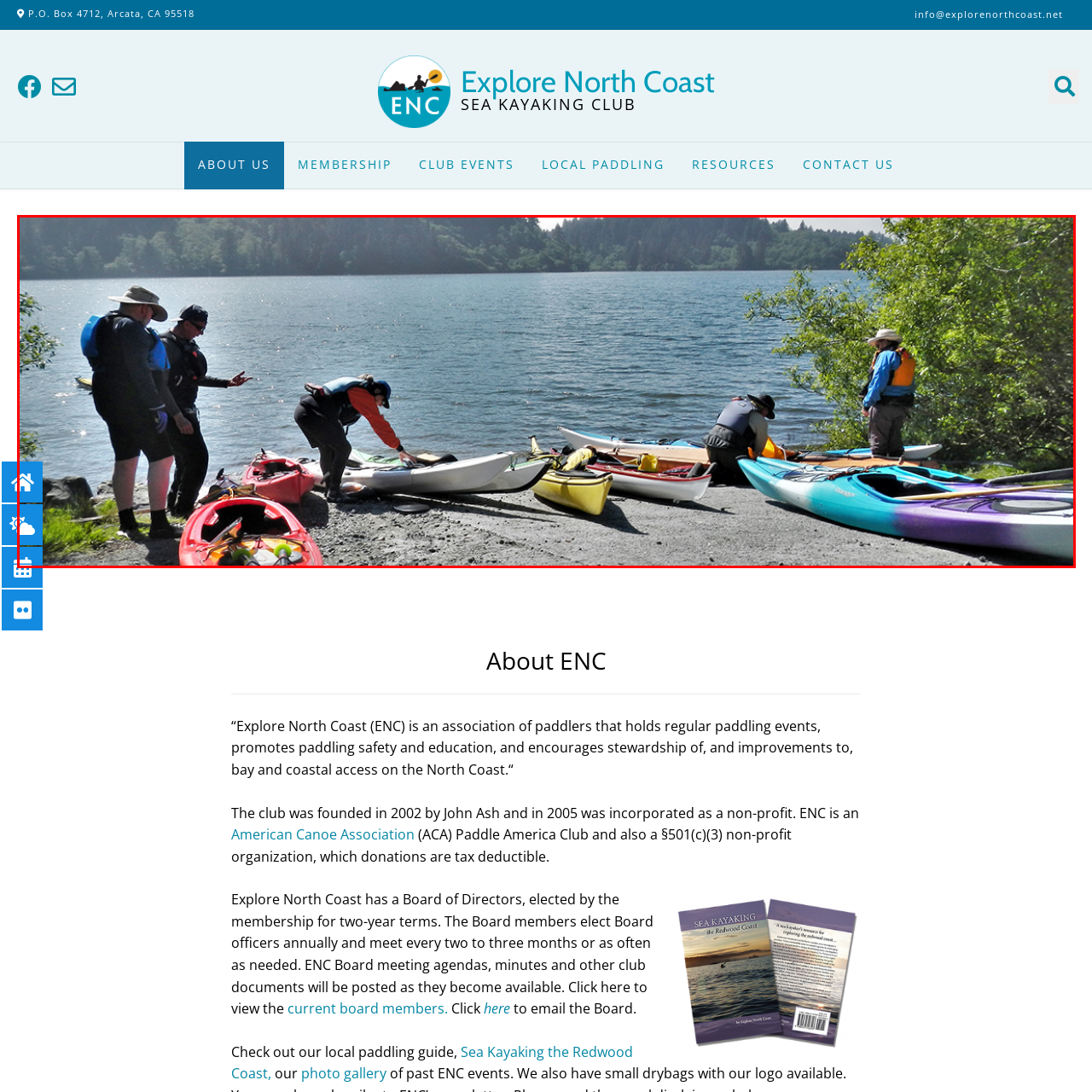Examine the area surrounded by the red box and describe it in detail.

In this vibrant image, a group of kayakers prepares for an adventure on the water. The scene captures the essence of teamwork and camaraderie as five individuals, clad in colorful paddling gear, are engaged in various activities along a serene lakeside. Some kayaks, prominently shown in hues of red, yellow, blue, and white, are arranged neatly on the pebbly shore, indicating a ready-to-launch atmosphere. 

Surrounding the group are lush green trees and a tranquil lake, which reflect the natural beauty of the North Coast region. The individuals are seen discussing, unpacking gear, and ensuring their equipment is ready for their paddling expedition. This image not only showcases the excitement of kayaking but also highlights the Explore North Coast community, which fosters paddling events and promotes outdoor safety and enjoyment. The sunny day contributes to the lively atmosphere, making it an inviting scene for both seasoned paddlers and newcomers alike.